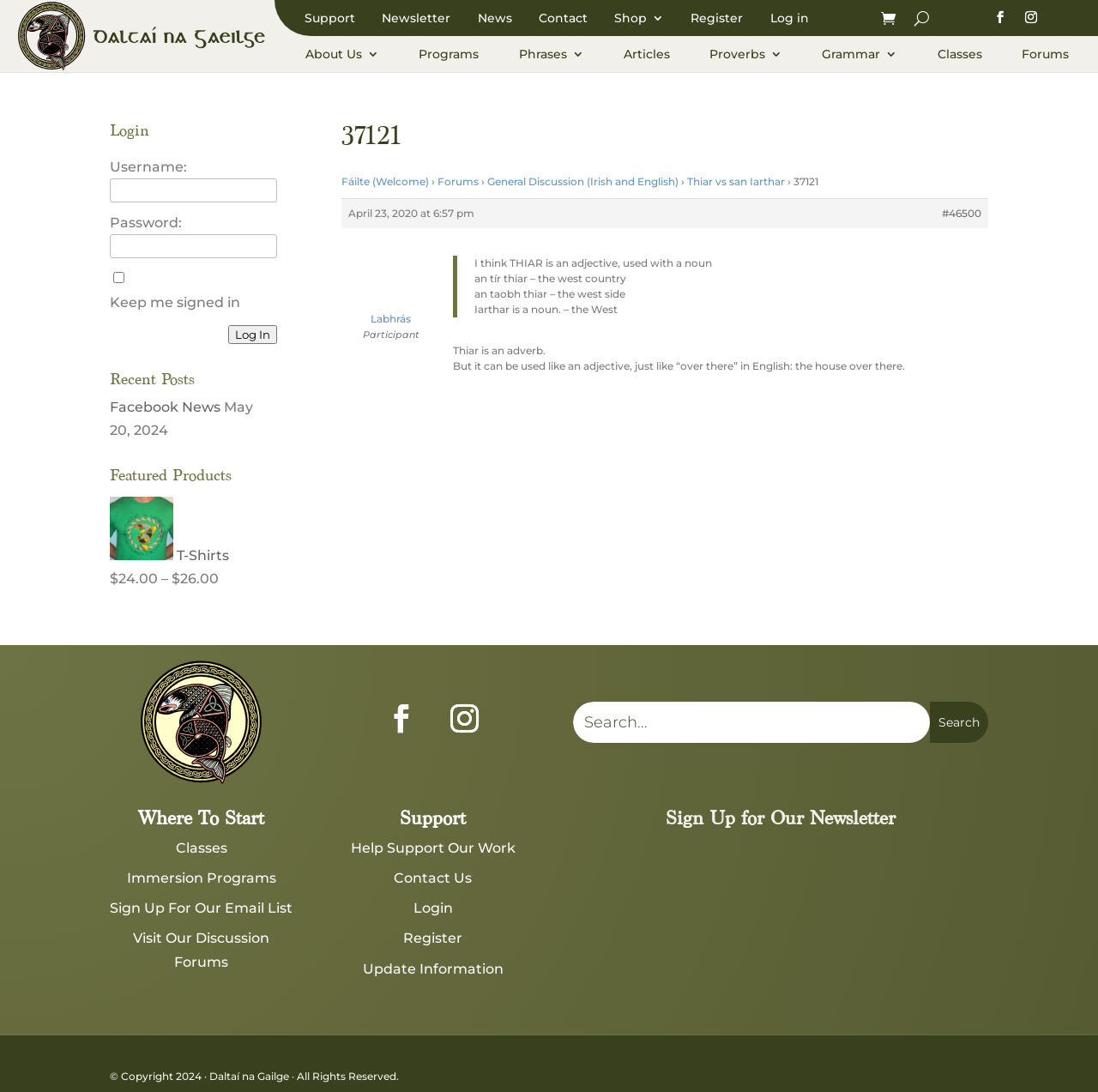Using the webpage screenshot, locate the HTML element that fits the following description and provide its bounding box: "Visit Our Discussion Forums".

[0.121, 0.852, 0.246, 0.888]